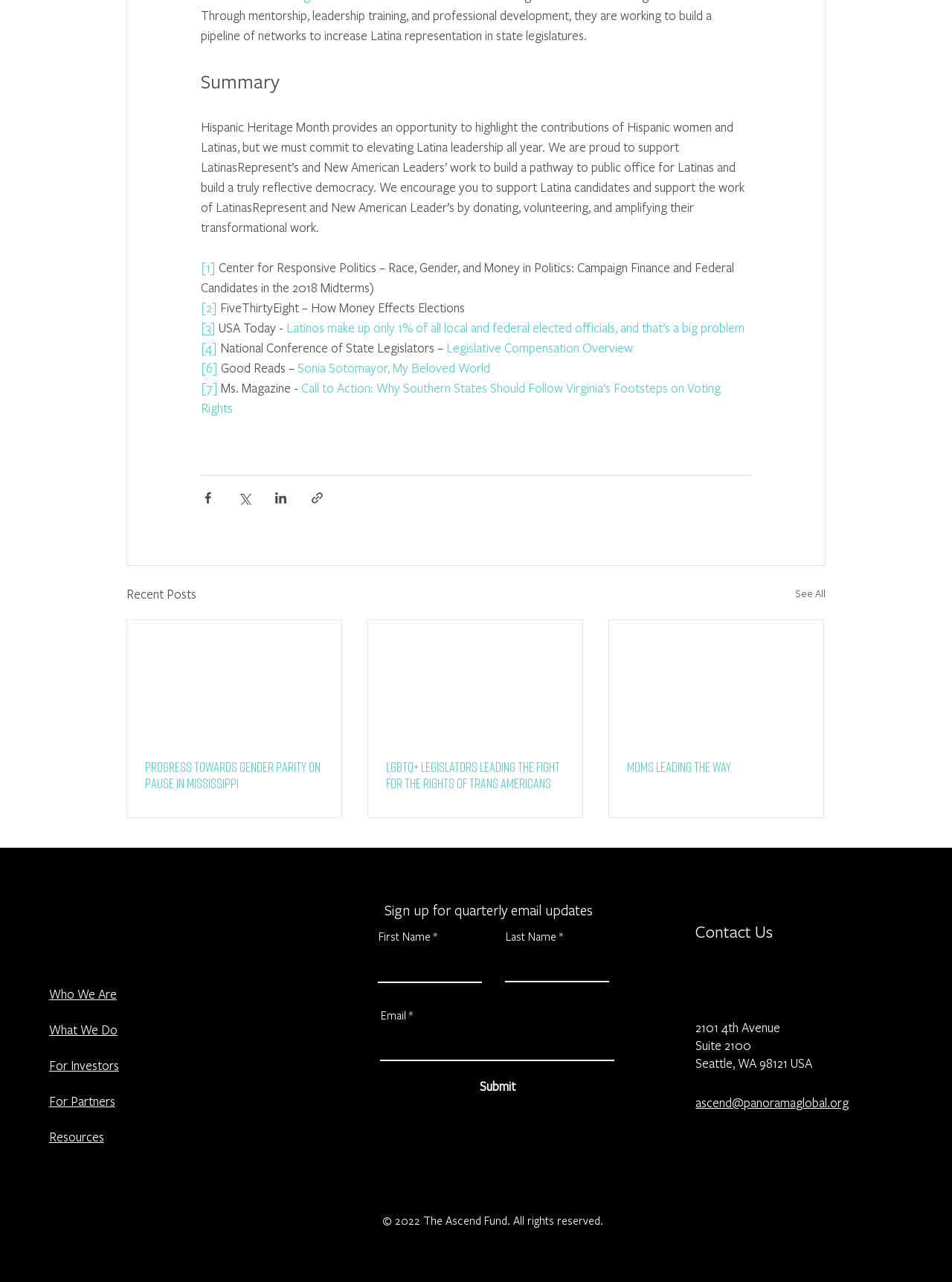What is the name of the book mentioned?
Based on the screenshot, provide your answer in one word or phrase.

My Beloved World